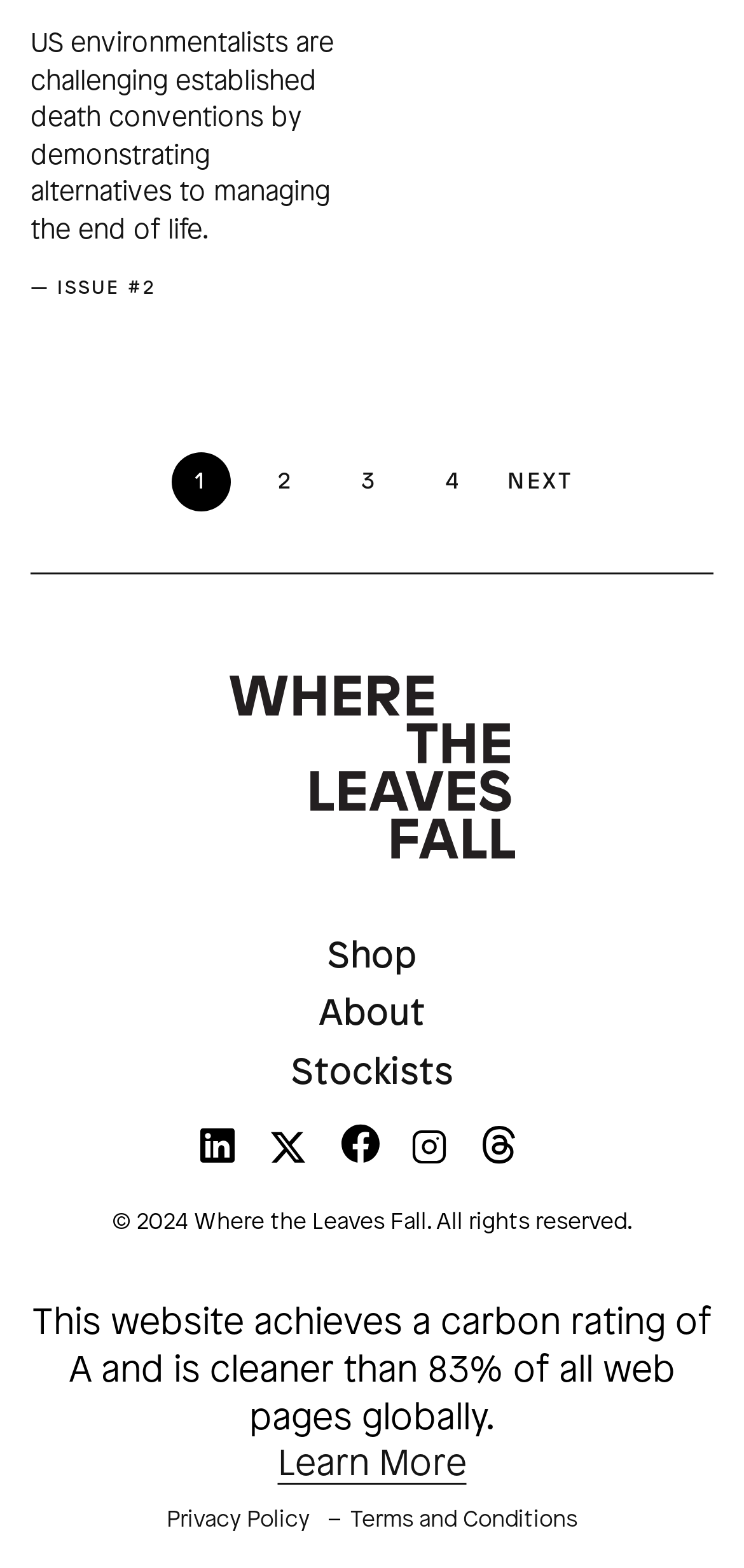Please give the bounding box coordinates of the area that should be clicked to fulfill the following instruction: "View the Privacy Policy". The coordinates should be in the format of four float numbers from 0 to 1, i.e., [left, top, right, bottom].

[0.224, 0.961, 0.416, 0.977]